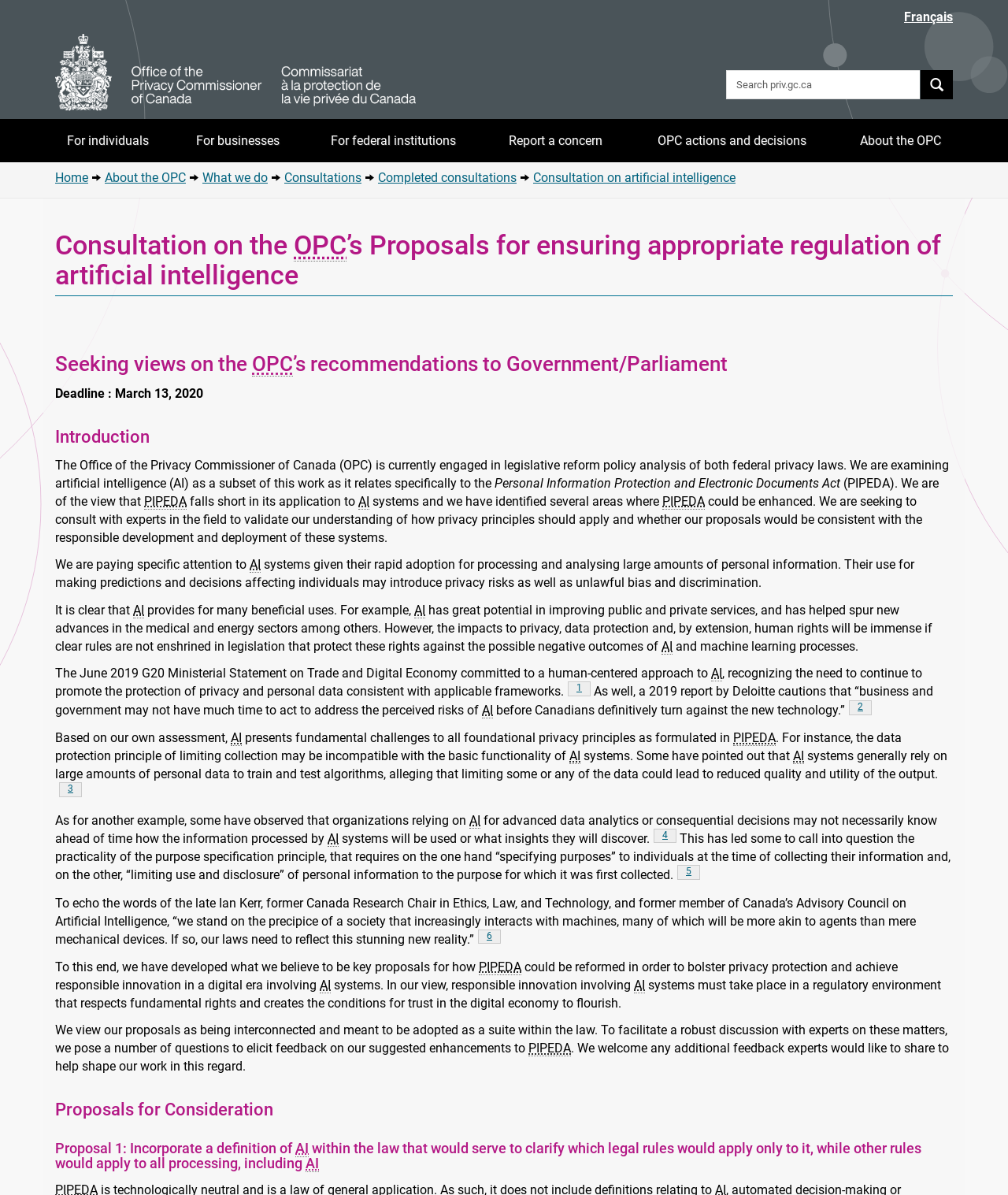Identify the bounding box coordinates of the clickable region to carry out the given instruction: "Search website".

[0.72, 0.059, 0.912, 0.083]